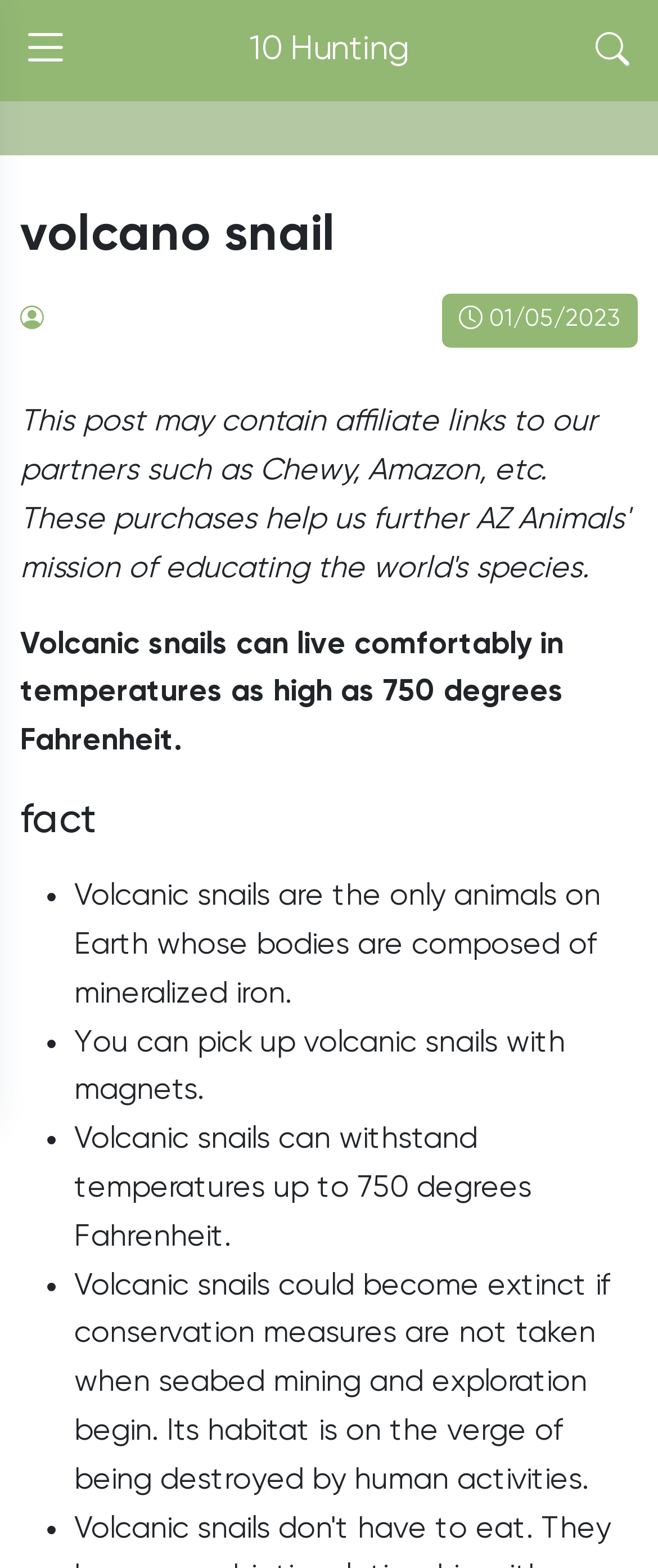What is the date of the article?
Offer a detailed and full explanation in response to the question.

The date of the article can be found at the top of the webpage, below the main heading, which is 'volcano snail'. The date is displayed as '01/05/2023'.